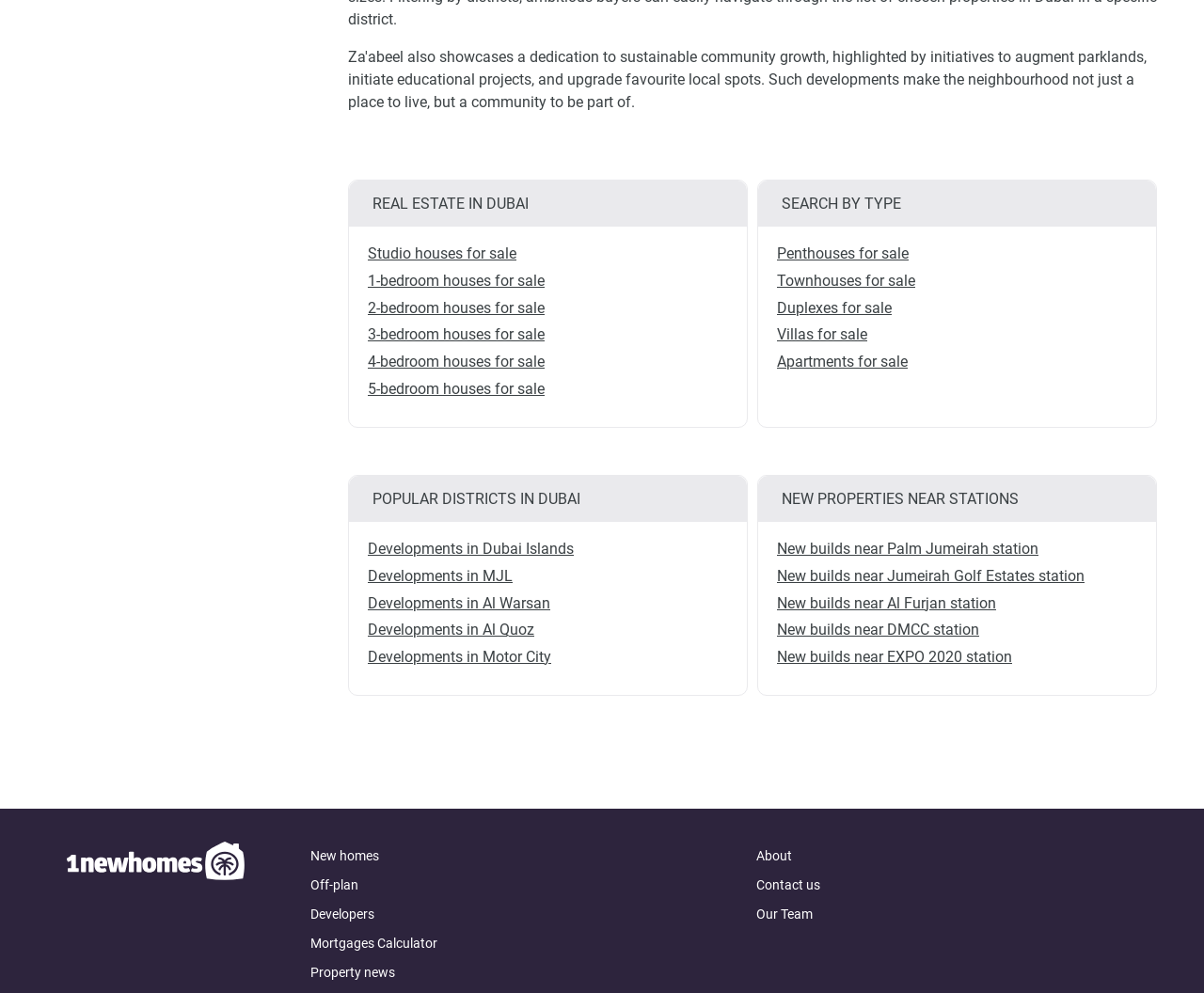Specify the bounding box coordinates of the element's area that should be clicked to execute the given instruction: "View developments in Dubai Islands". The coordinates should be four float numbers between 0 and 1, i.e., [left, top, right, bottom].

[0.305, 0.54, 0.605, 0.567]